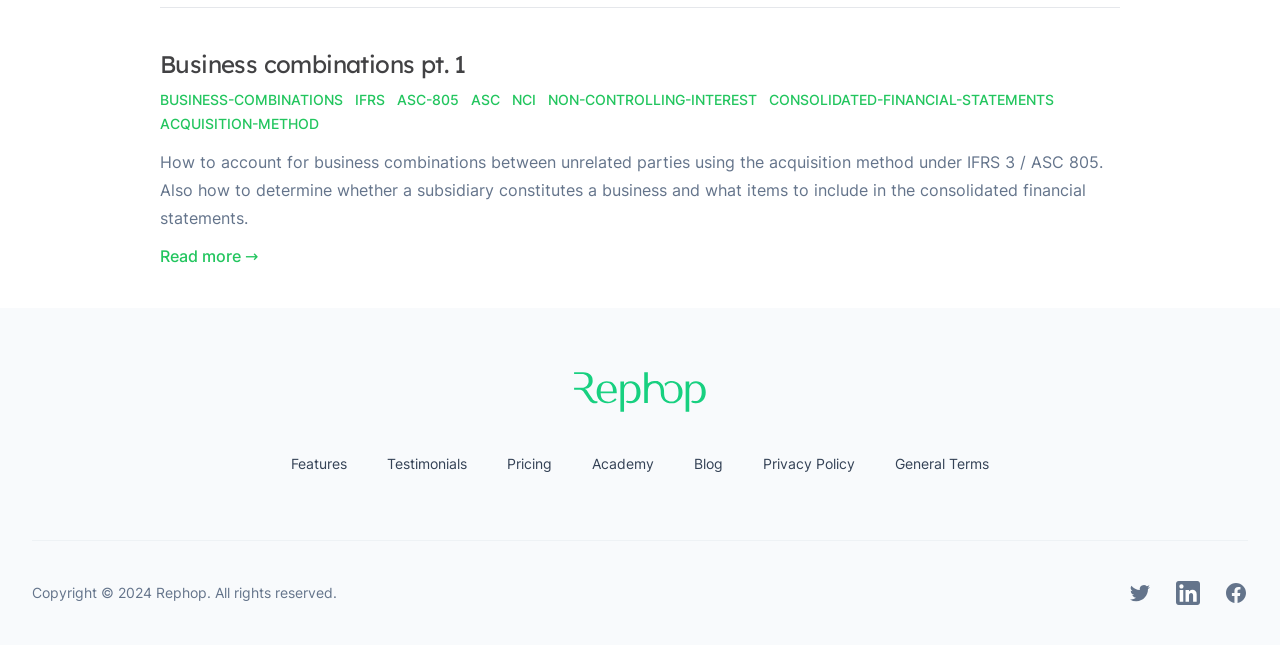Given the description Blog, predict the bounding box coordinates of the UI element. Ensure the coordinates are in the format (top-left x, top-left y, bottom-right x, bottom-right y) and all values are between 0 and 1.

[0.536, 0.695, 0.571, 0.744]